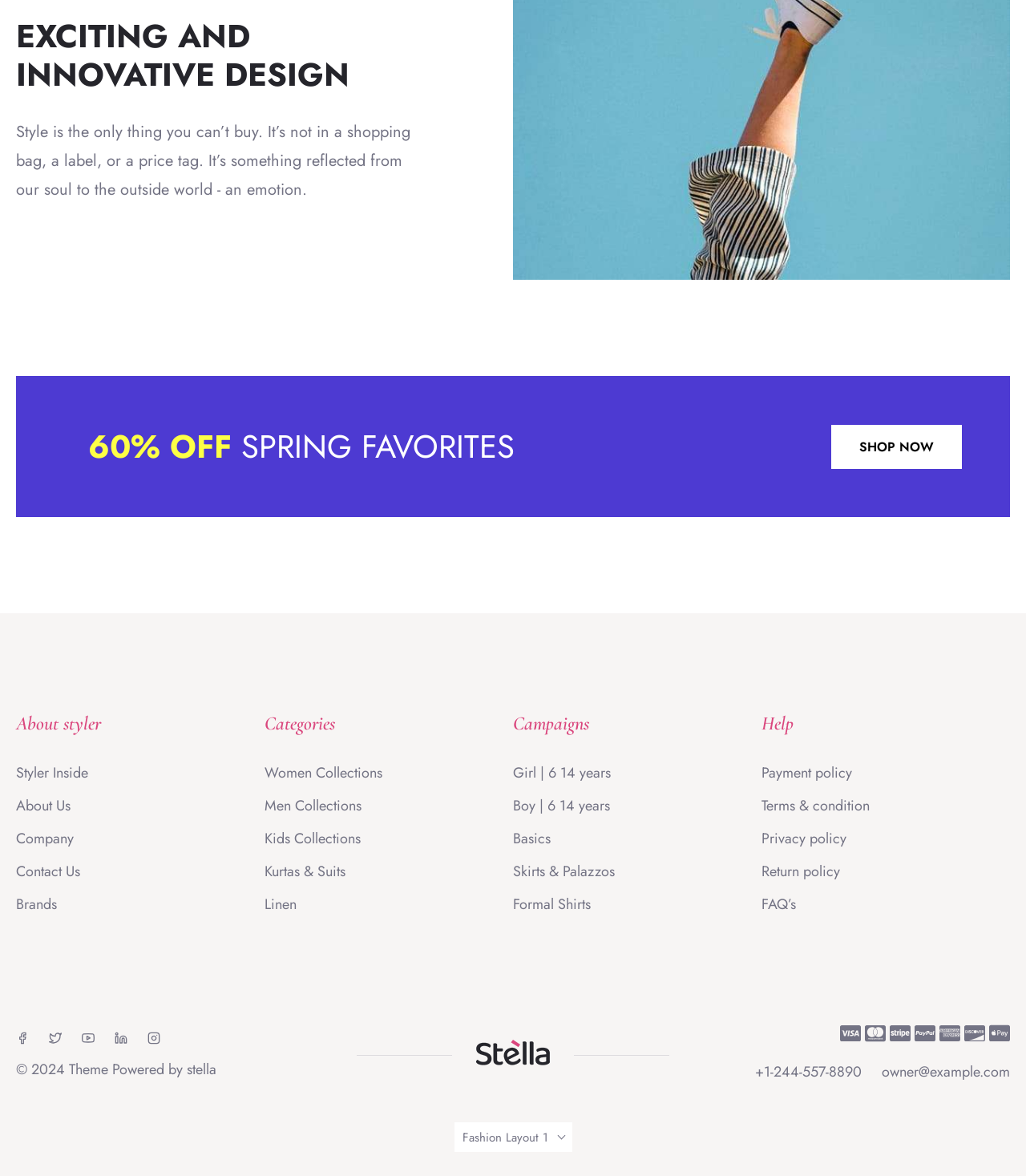What is the copyright year?
Could you please answer the question thoroughly and with as much detail as possible?

The copyright year can be found at the bottom of the webpage, located in the StaticText element with the text '© 2024 Theme Powered by stella', indicating that the webpage's content is copyrighted until 2024.